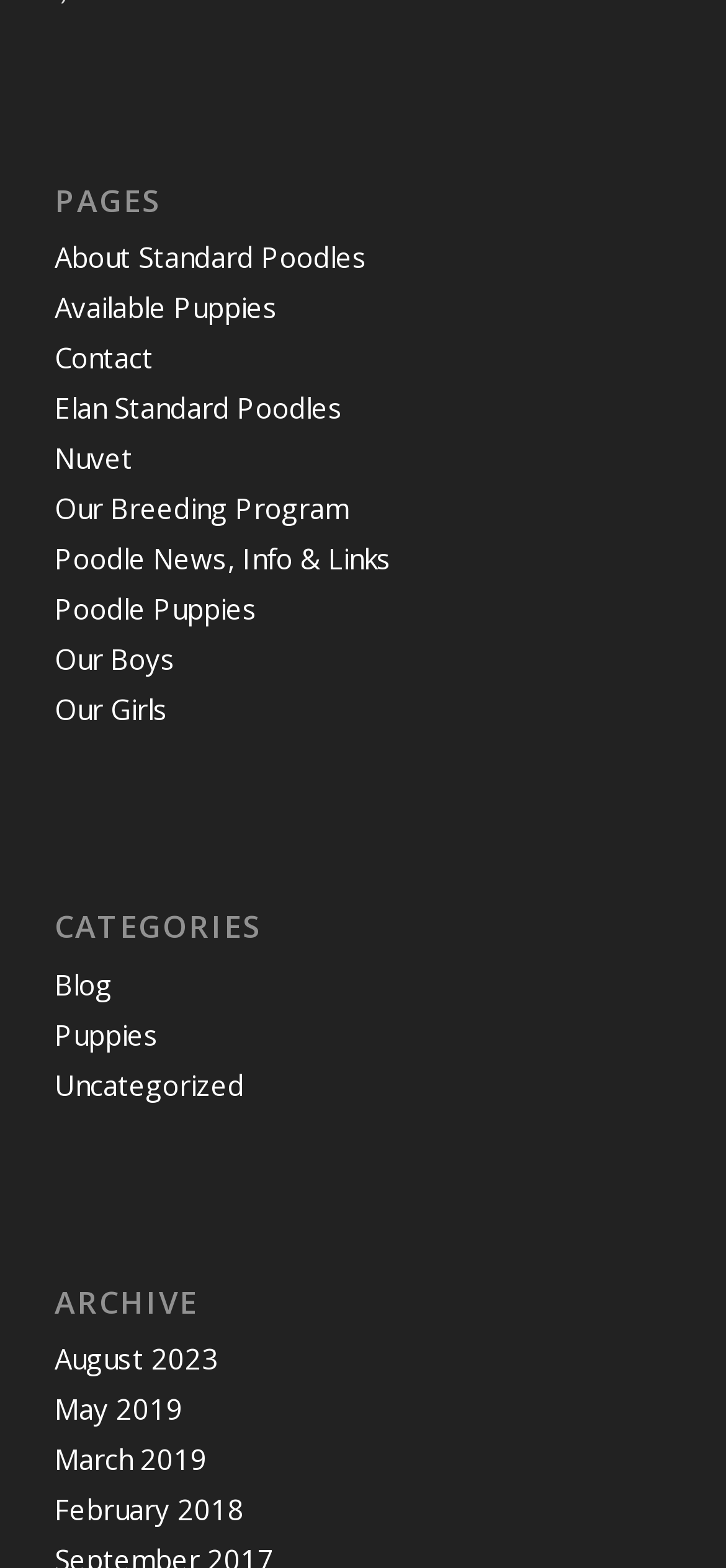What is the second link under the 'PAGES' heading?
Using the image as a reference, give a one-word or short phrase answer.

Available Puppies